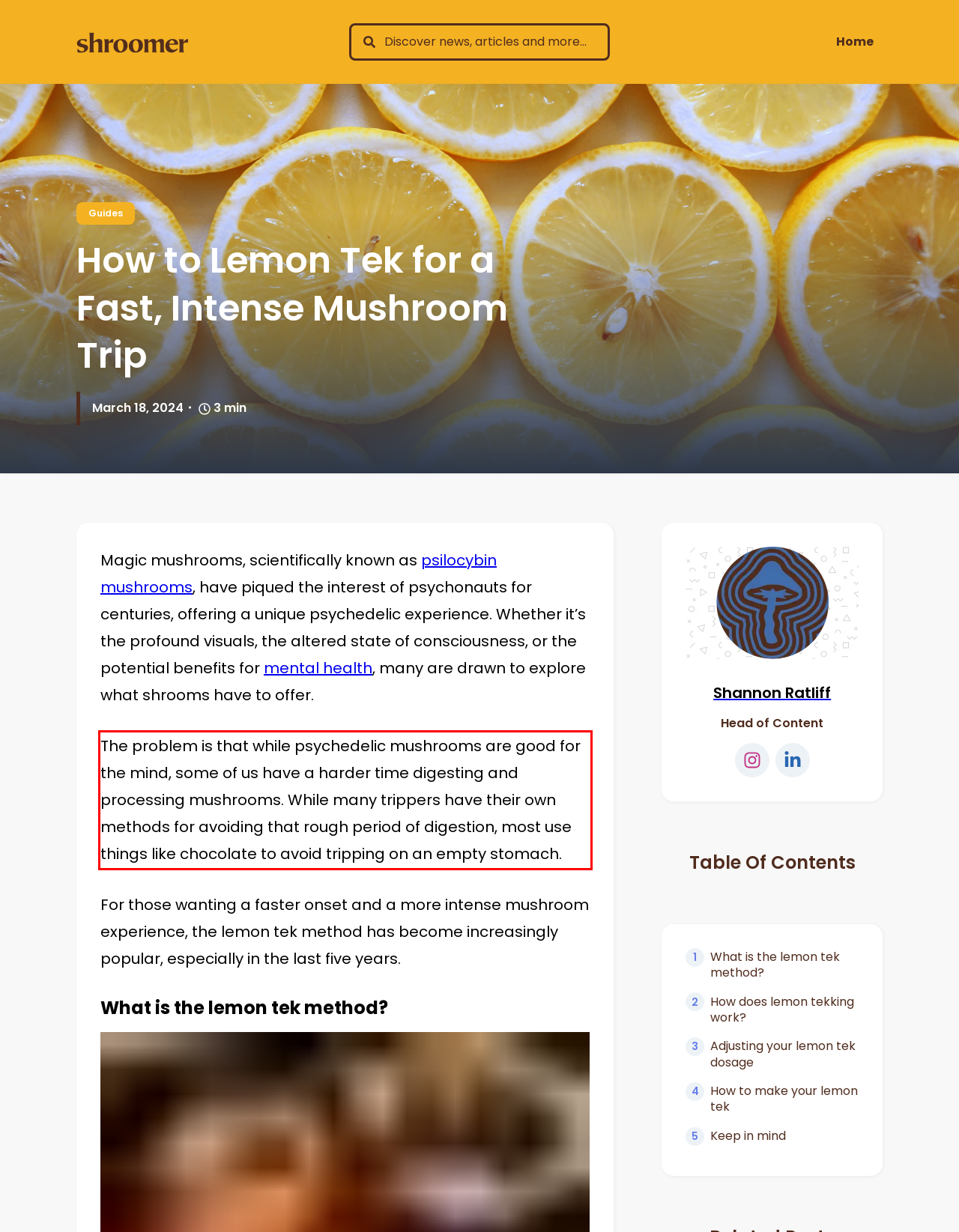With the given screenshot of a webpage, locate the red rectangle bounding box and extract the text content using OCR.

The problem is that while psychedelic mushrooms are good for the mind, some of us have a harder time digesting and processing mushrooms. While many trippers have their own methods for avoiding that rough period of digestion, most use things like chocolate to avoid tripping on an empty stomach.